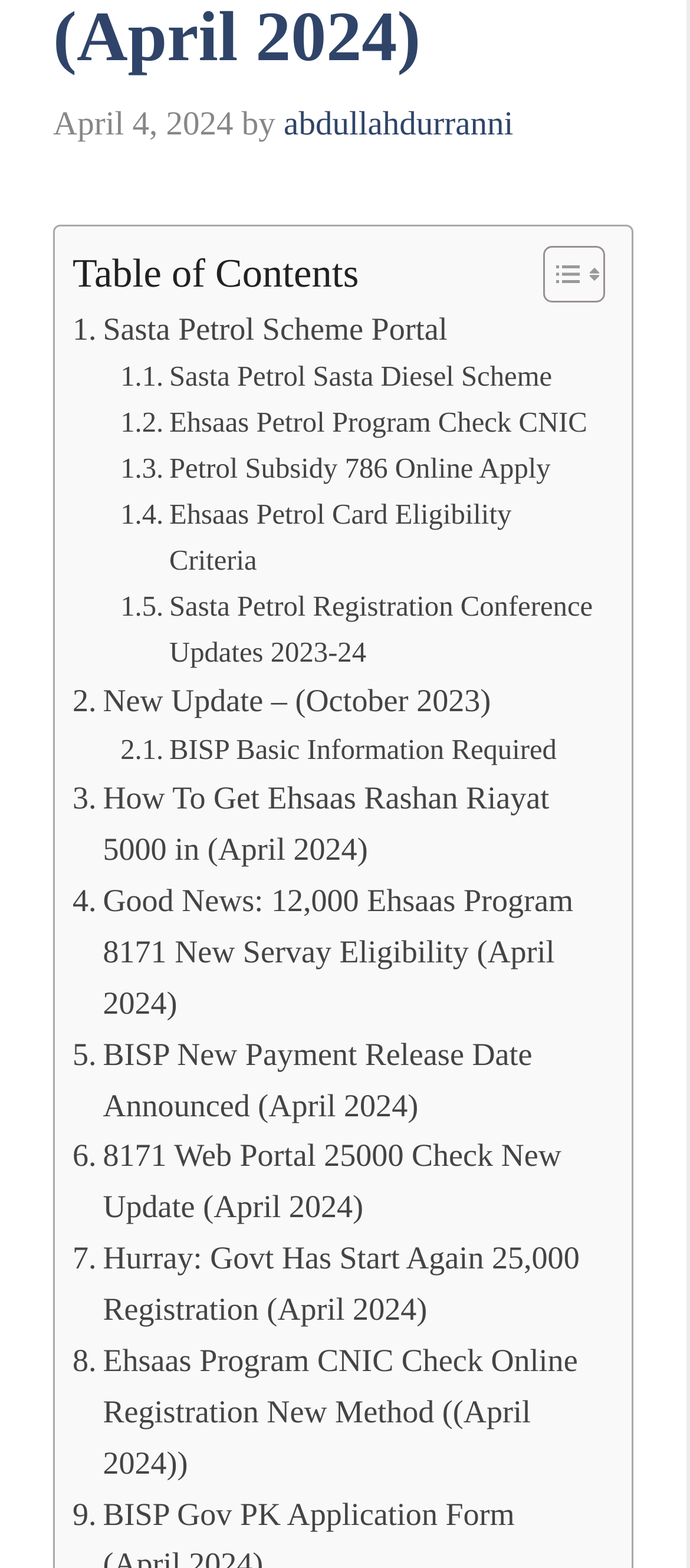Determine the bounding box coordinates of the section to be clicked to follow the instruction: "visit abdullahdurranni's profile". The coordinates should be given as four float numbers between 0 and 1, formatted as [left, top, right, bottom].

[0.411, 0.068, 0.744, 0.092]